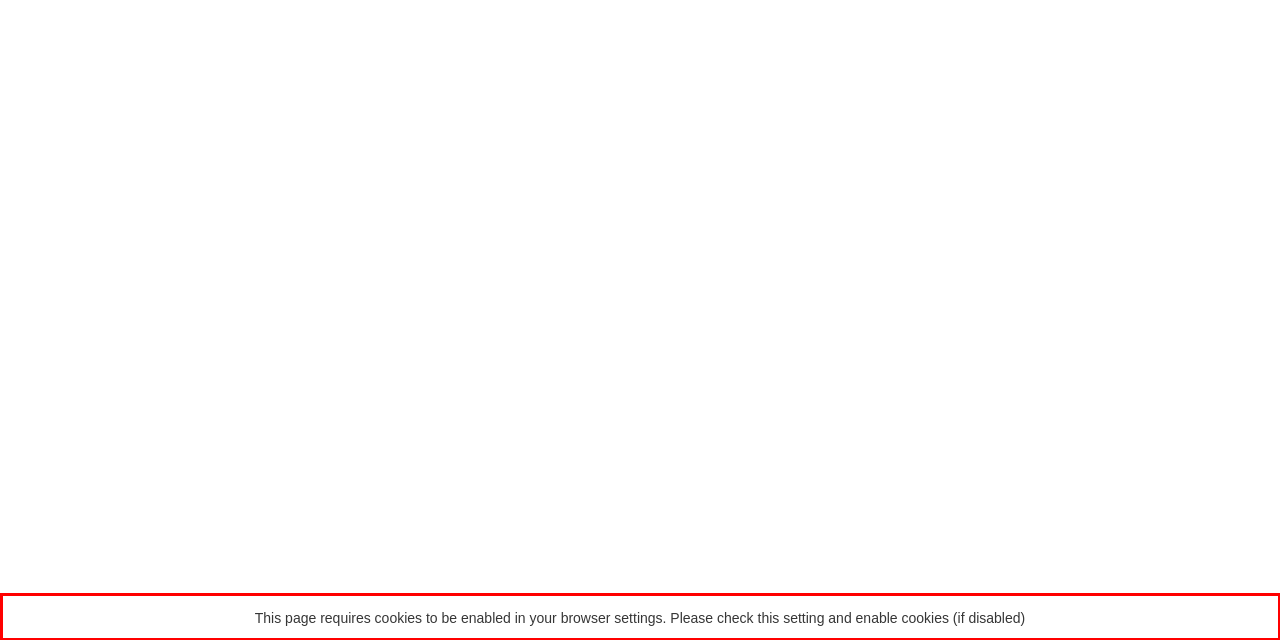Given a screenshot of a webpage with a red bounding box, extract the text content from the UI element inside the red bounding box.

This page requires cookies to be enabled in your browser settings. Please check this setting and enable cookies (if disabled)